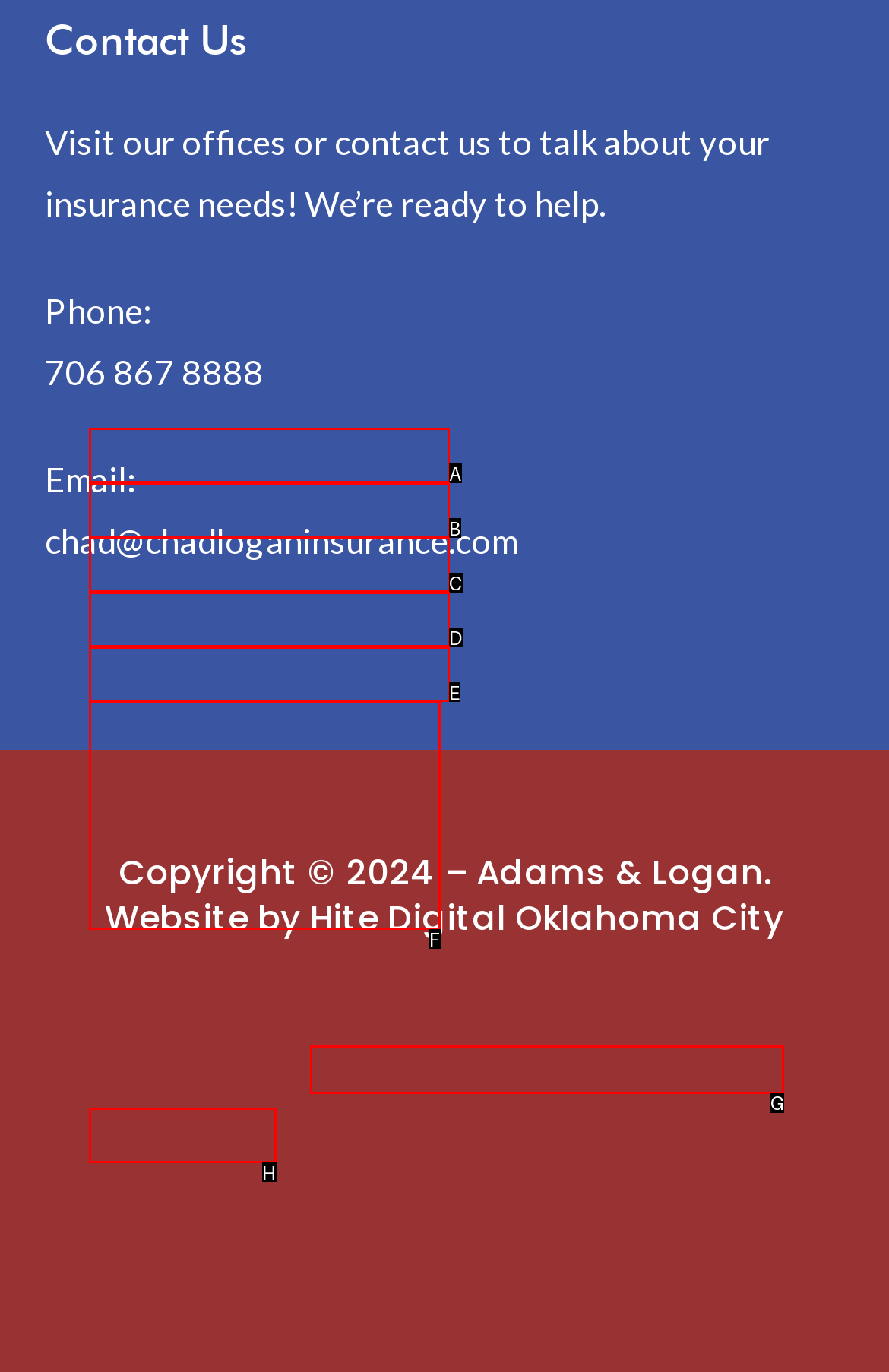Identify which HTML element should be clicked to fulfill this instruction: Visit the website creator Reply with the correct option's letter.

G